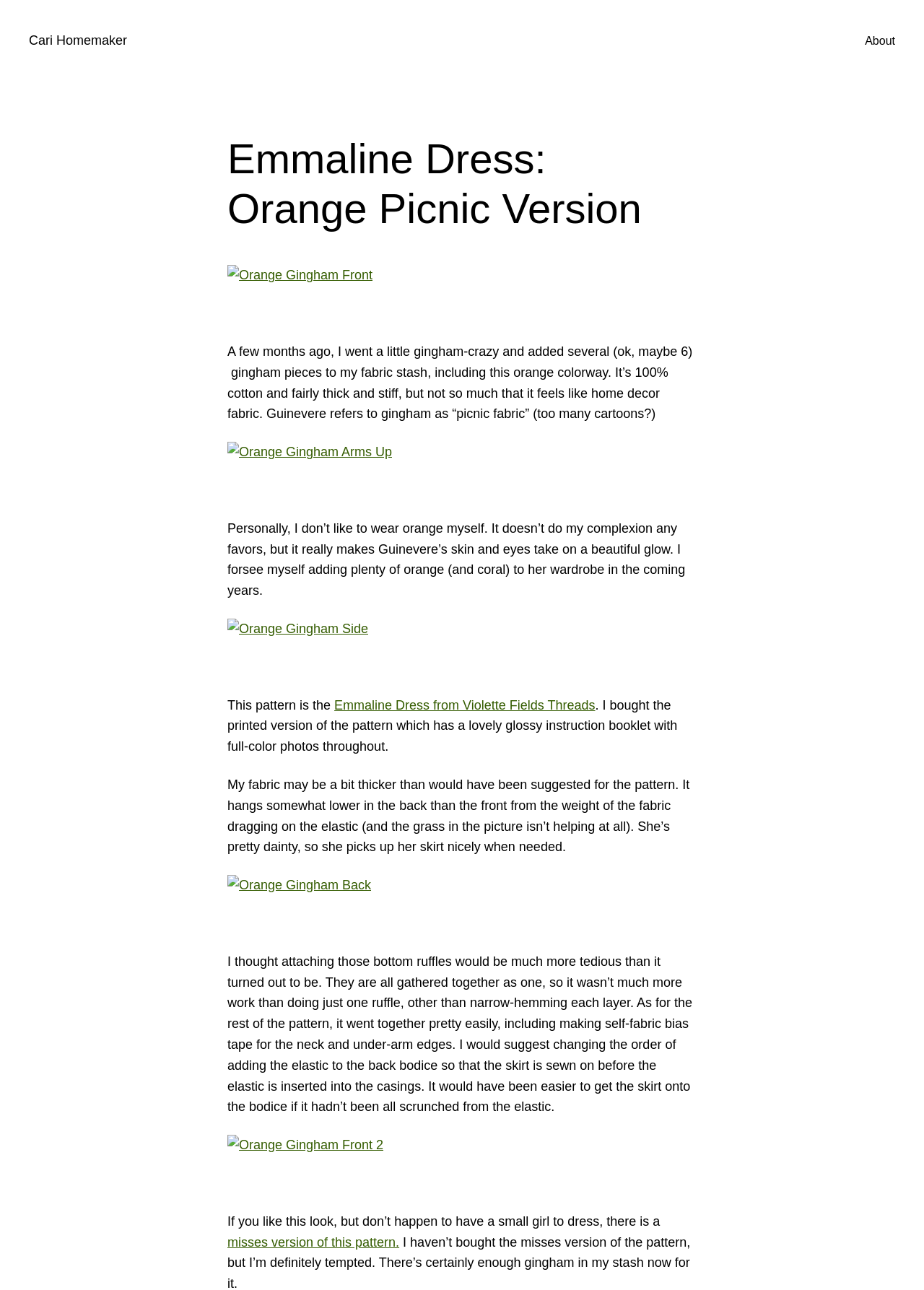Please mark the bounding box coordinates of the area that should be clicked to carry out the instruction: "Click on the 'About' link".

[0.936, 0.024, 0.969, 0.039]